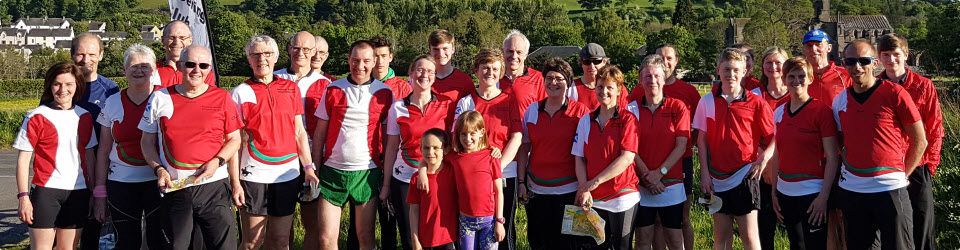What is the year the club was established?
Based on the screenshot, answer the question with a single word or phrase.

1969